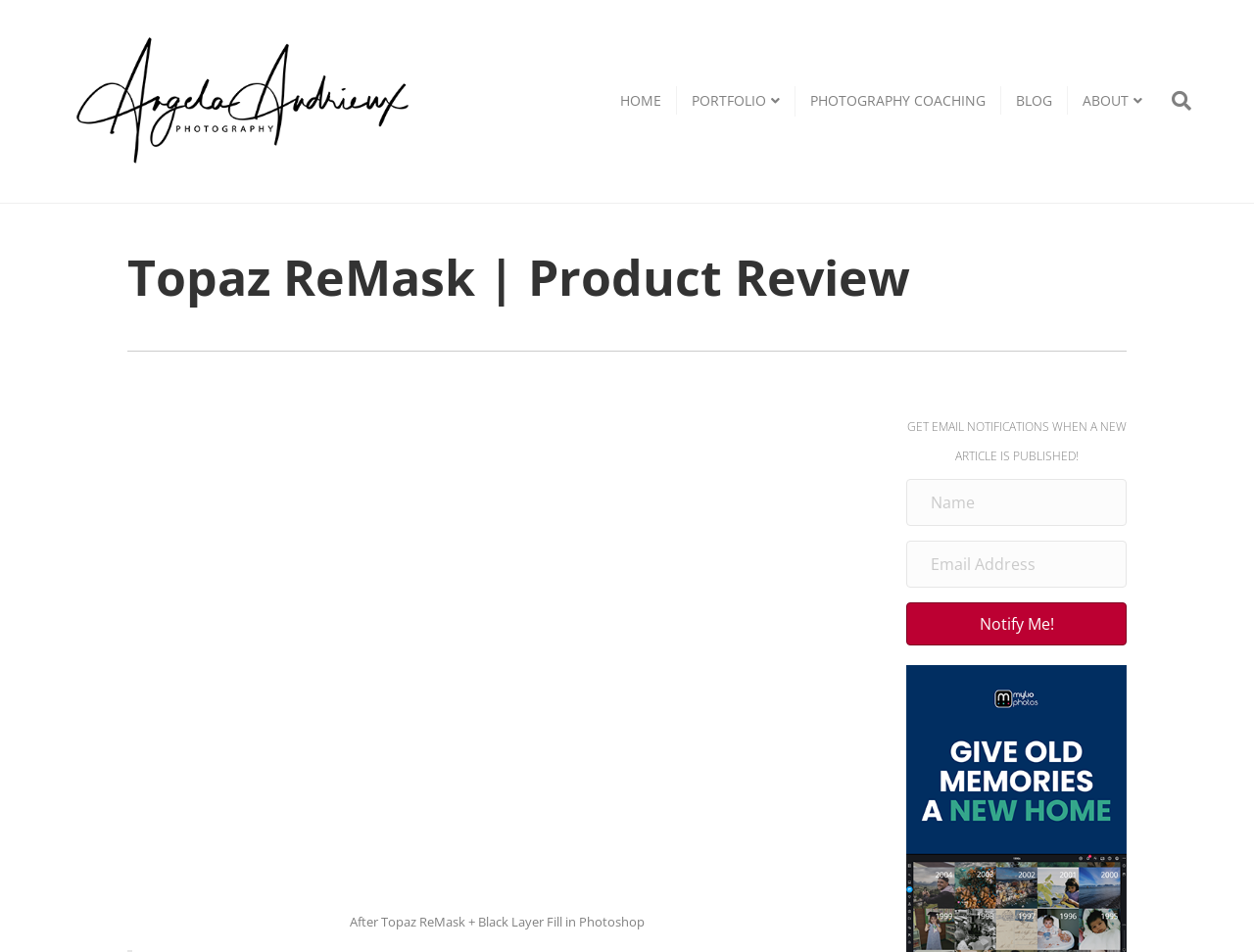Determine the bounding box coordinates of the clickable element to complete this instruction: "search for something". Provide the coordinates in the format of four float numbers between 0 and 1, [left, top, right, bottom].

[0.923, 0.083, 0.95, 0.13]